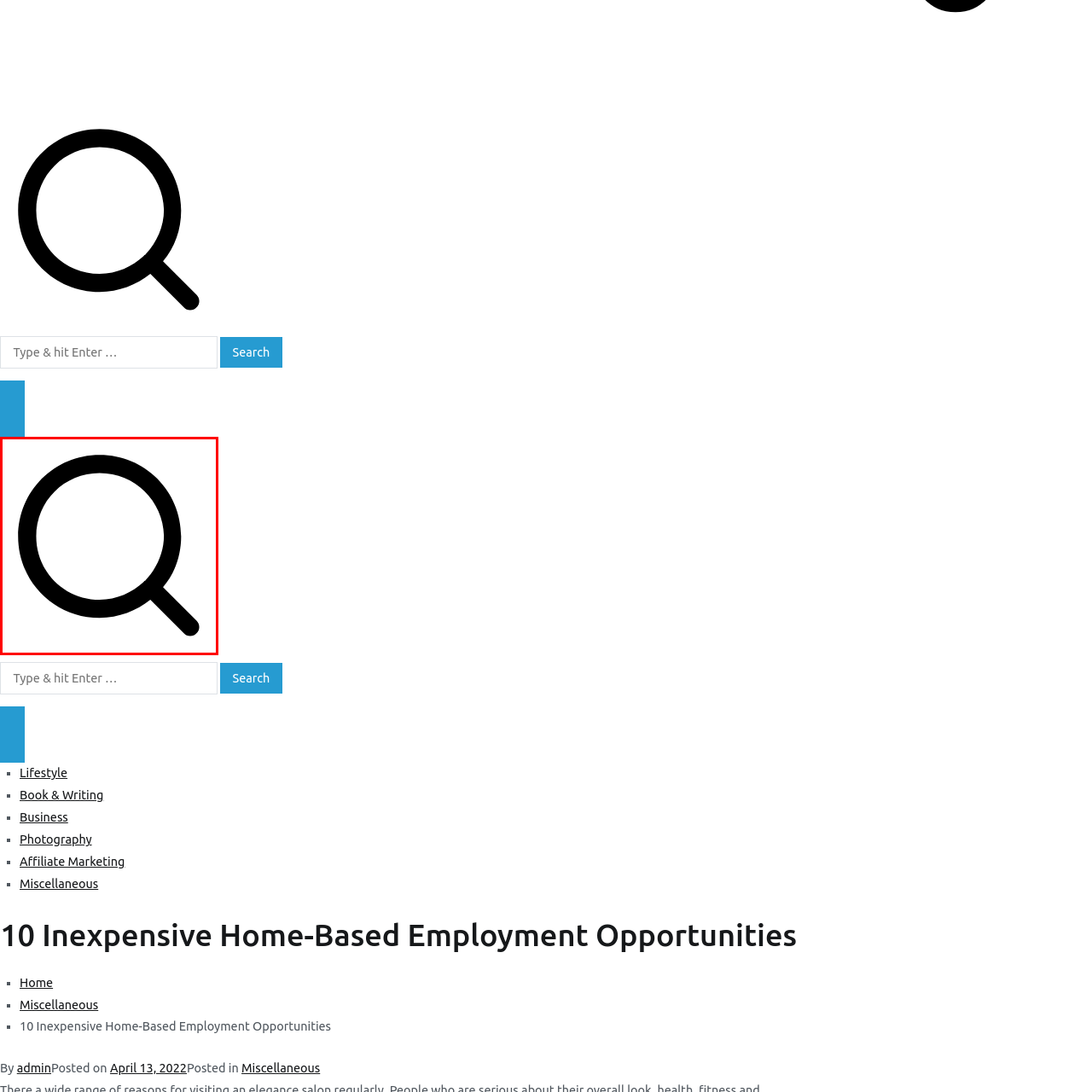Examine the red-bounded region in the image and describe it in detail.

The image prominently features a magnifying glass icon, commonly associated with search functions. This graphic element often signifies the ability to look up information or perform a search within a digital platform. It serves as a visual cue for users seeking to enter queries, navigate content, or explore various topics represented on the webpage. The design is simple yet effective, encapsulating the essence of inquiry and discovery in a clean, minimalist style.